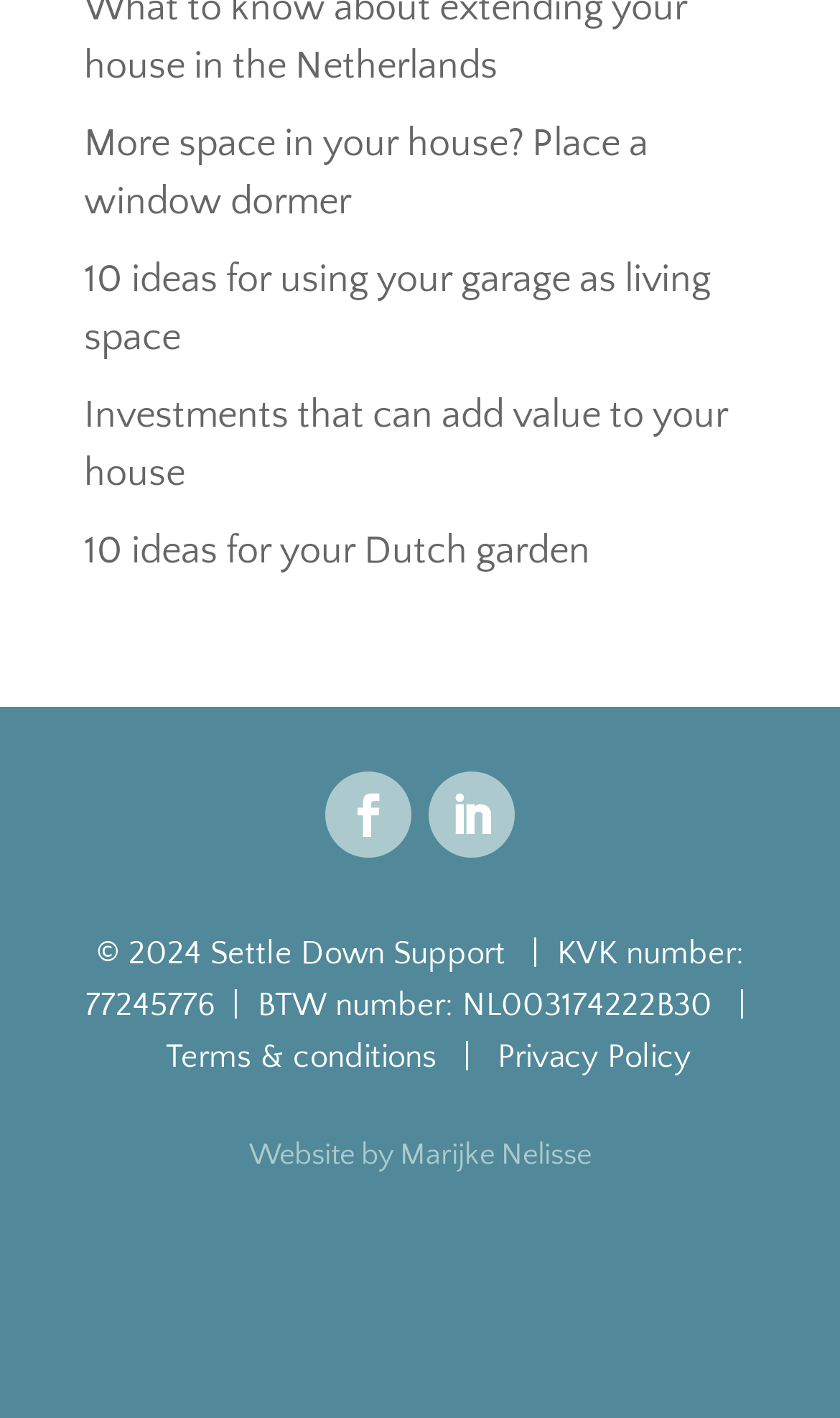Find the bounding box coordinates of the clickable region needed to perform the following instruction: "Read about investments that can add value to your house". The coordinates should be provided as four float numbers between 0 and 1, i.e., [left, top, right, bottom].

[0.1, 0.278, 0.867, 0.349]